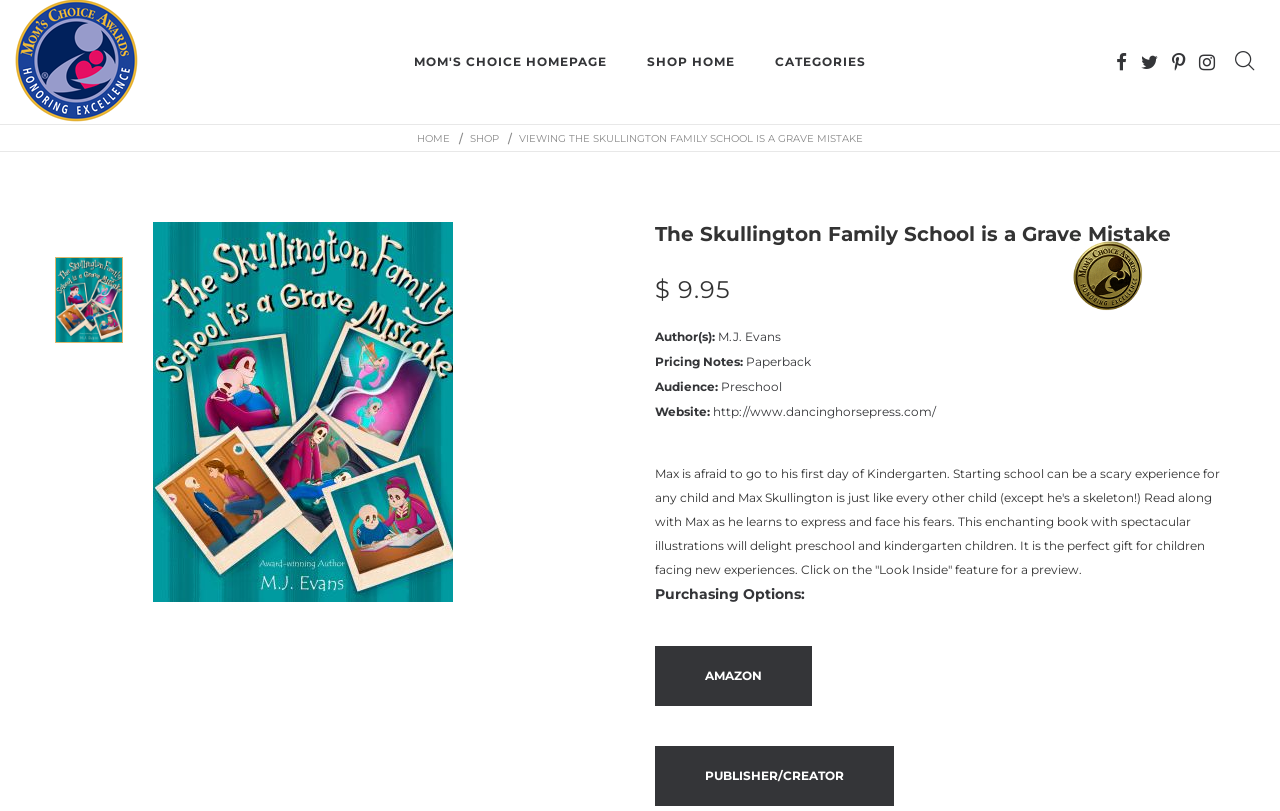What is the publisher's website?
Give a comprehensive and detailed explanation for the question.

I found the answer by looking at the section that lists the book's details, which is located below the book title. The text 'Website:' is followed by a link with the URL 'http://www.dancinghorsepress.com/', indicating that this is the publisher's website.